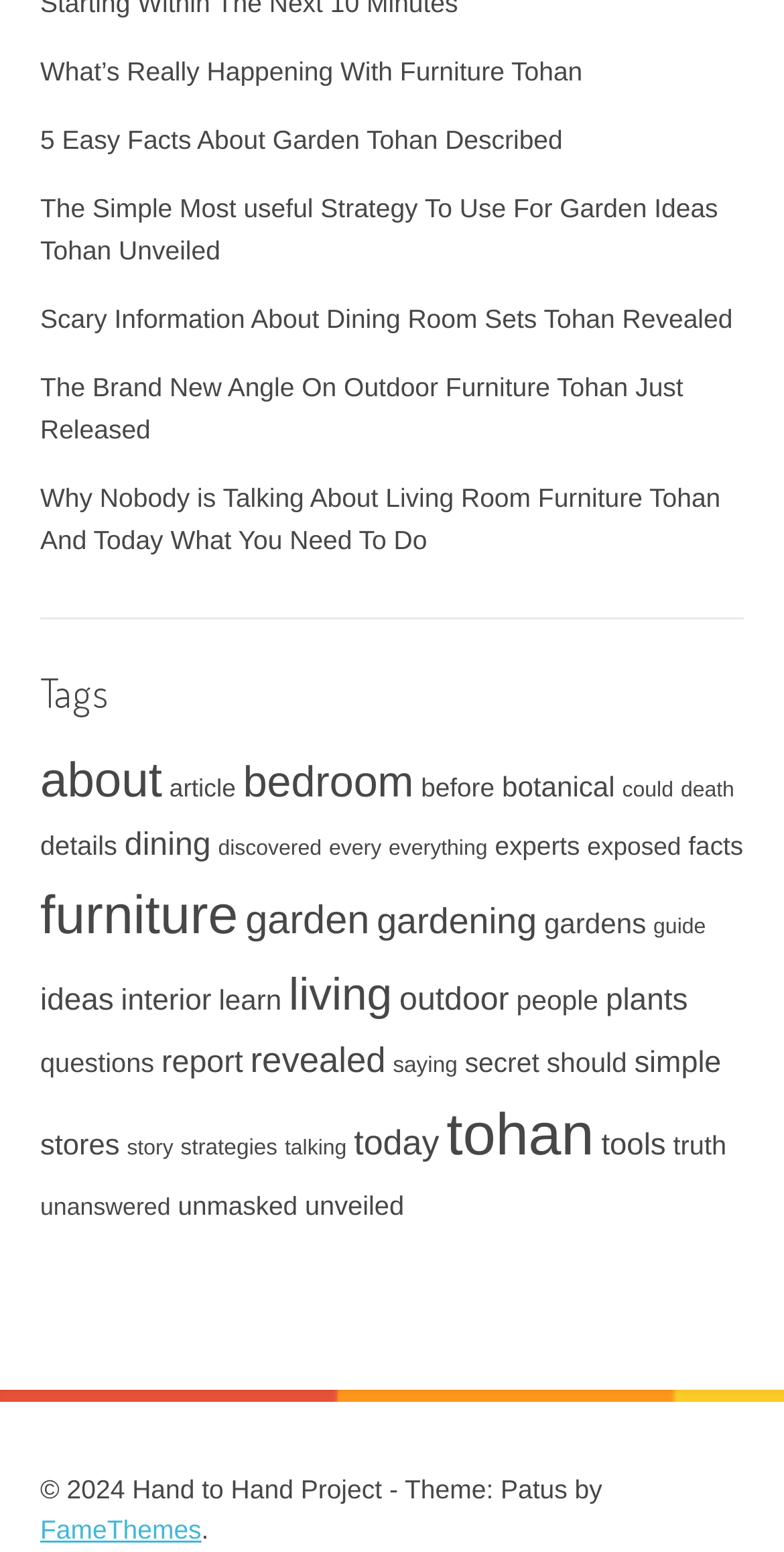Please find the bounding box coordinates of the section that needs to be clicked to achieve this instruction: "Click on 'What’s Really Happening With Furniture Tohan'".

[0.051, 0.036, 0.743, 0.056]